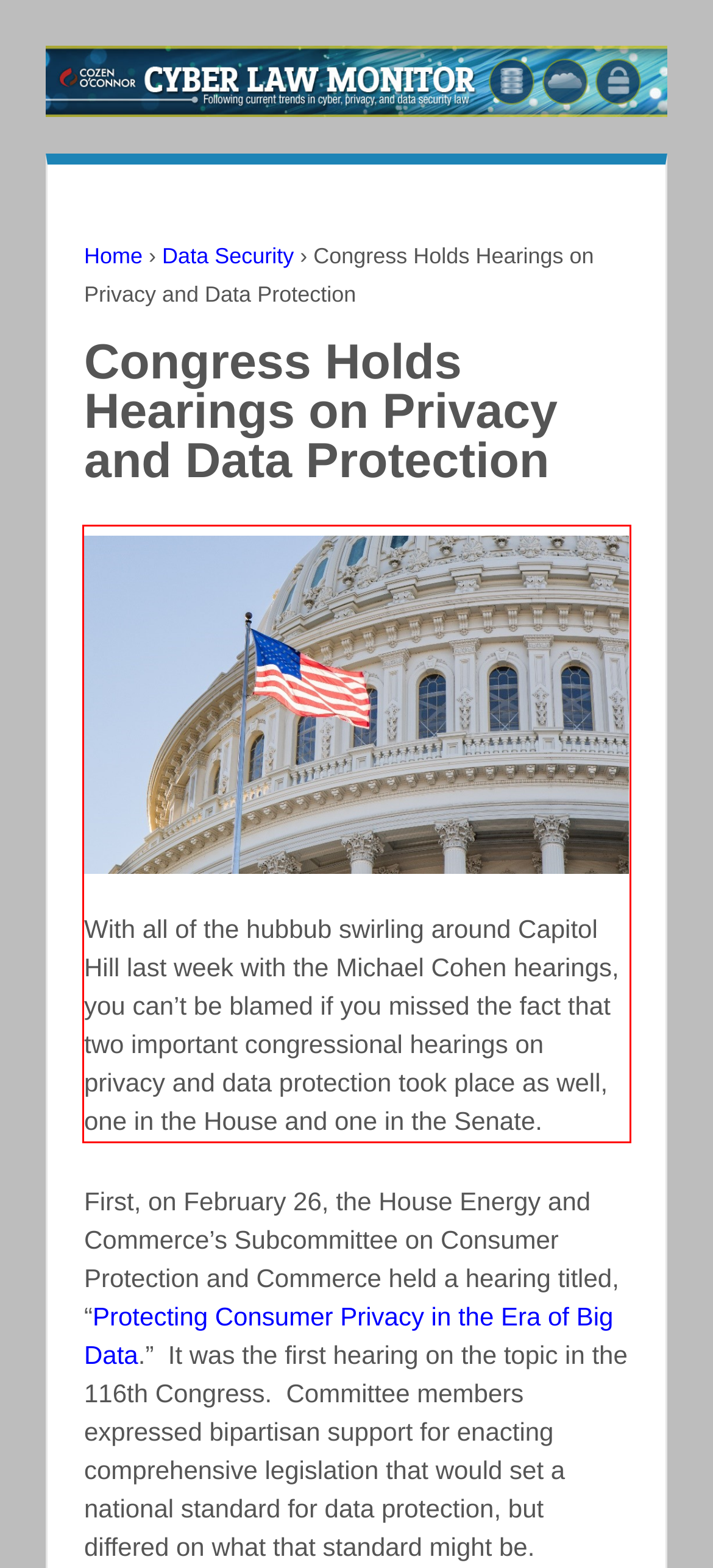Given a screenshot of a webpage, identify the red bounding box and perform OCR to recognize the text within that box.

With all of the hubbub swirling around Capitol Hill last week with the Michael Cohen hearings, you can’t be blamed if you missed the fact that two important congressional hearings on privacy and data protection took place as well, one in the House and one in the Senate.